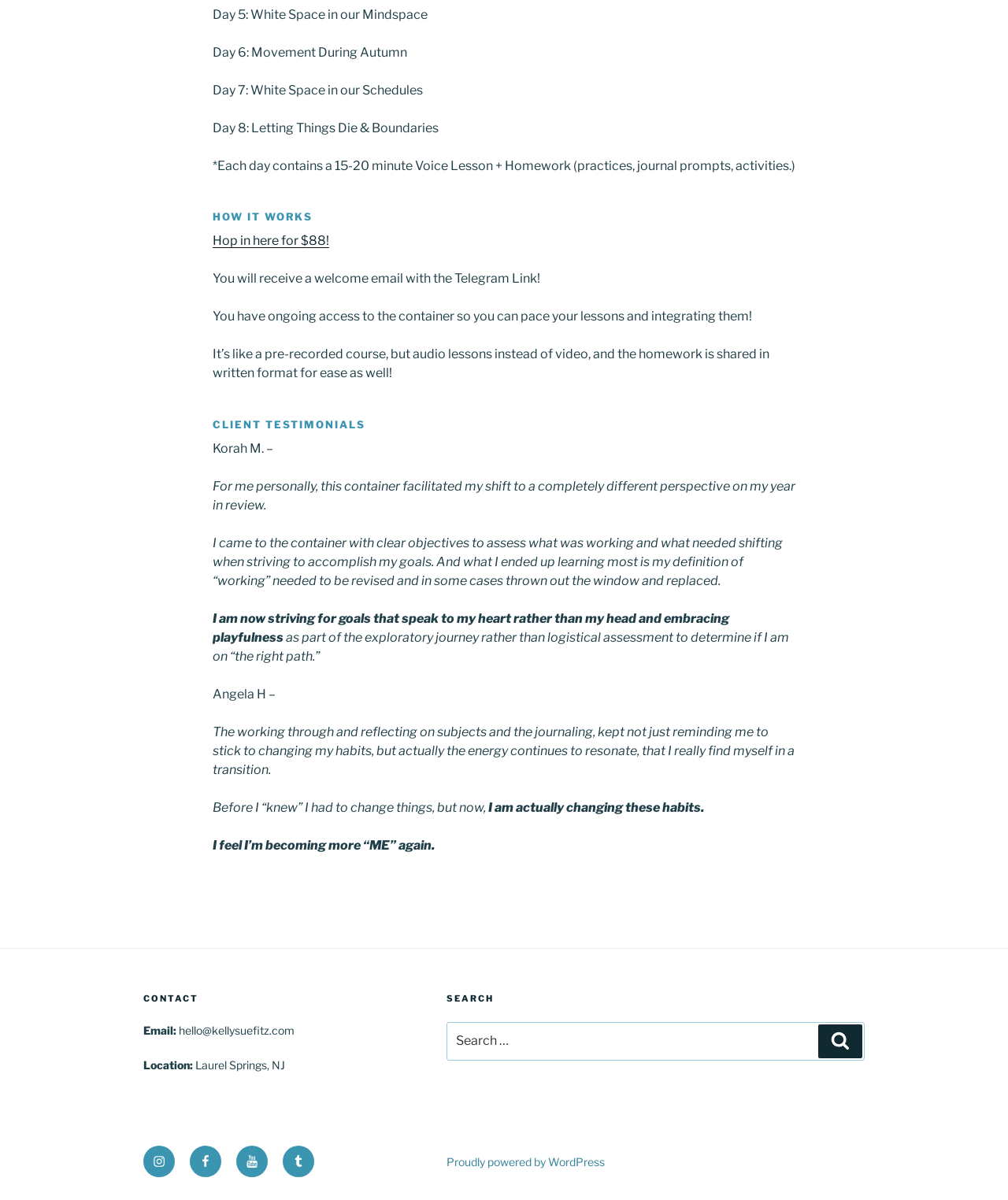Kindly determine the bounding box coordinates for the area that needs to be clicked to execute this instruction: "Visit Instagram".

[0.142, 0.955, 0.173, 0.981]